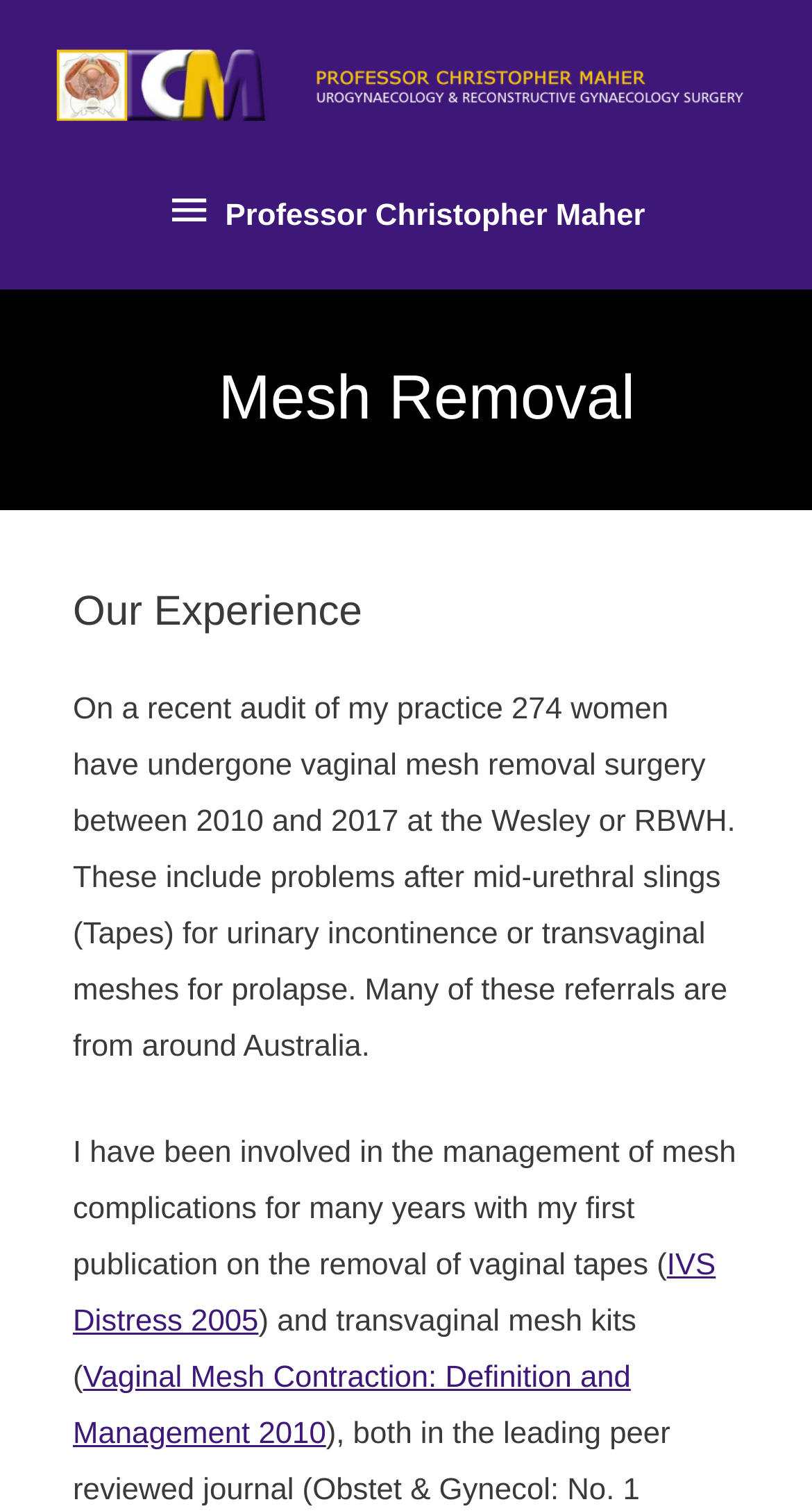How many women have undergone vaginal mesh removal surgery at the Wesley or RBWH?
Carefully analyze the image and provide a detailed answer to the question.

According to the StaticText element with the text 'On a recent audit of my practice 274 women have undergone vaginal mesh removal surgery between 2010 and 2017 at the Wesley or RBWH.', 274 women have undergone vaginal mesh removal surgery at the Wesley or RBWH.